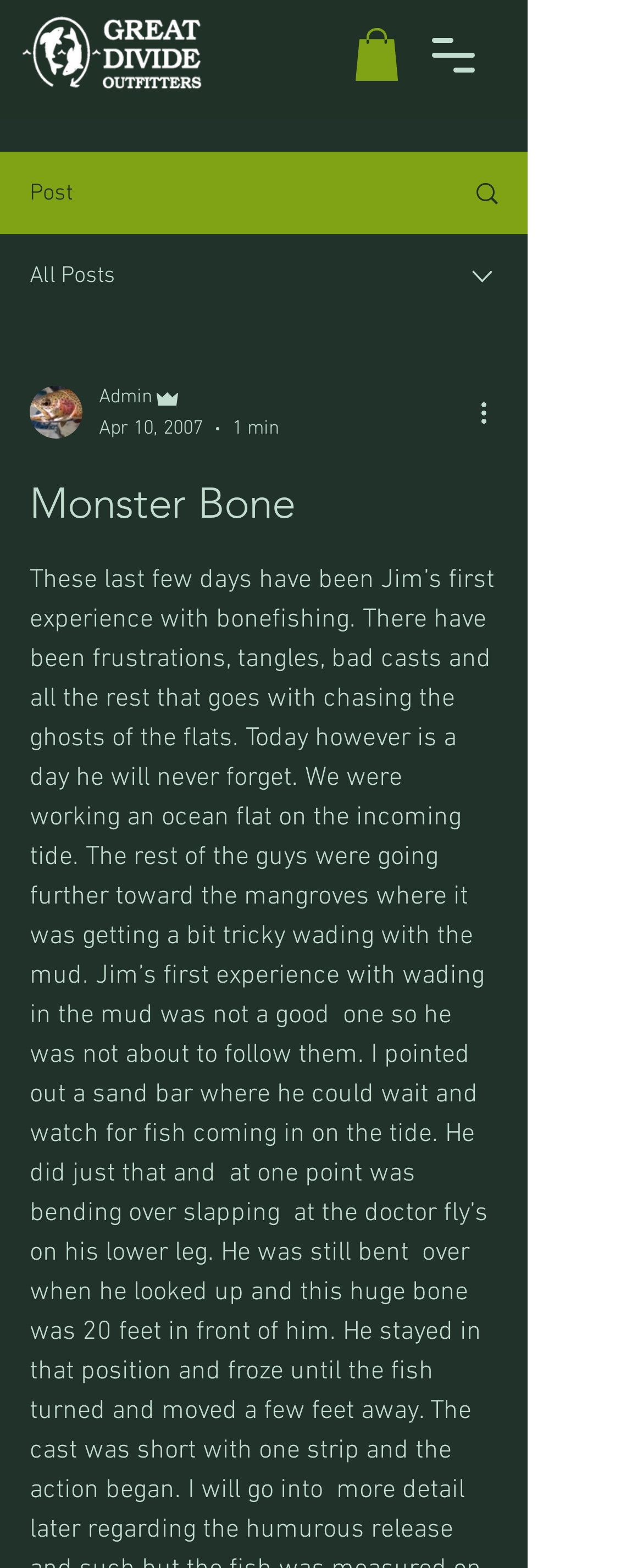Please answer the following question using a single word or phrase: 
Is the combobox expanded?

False